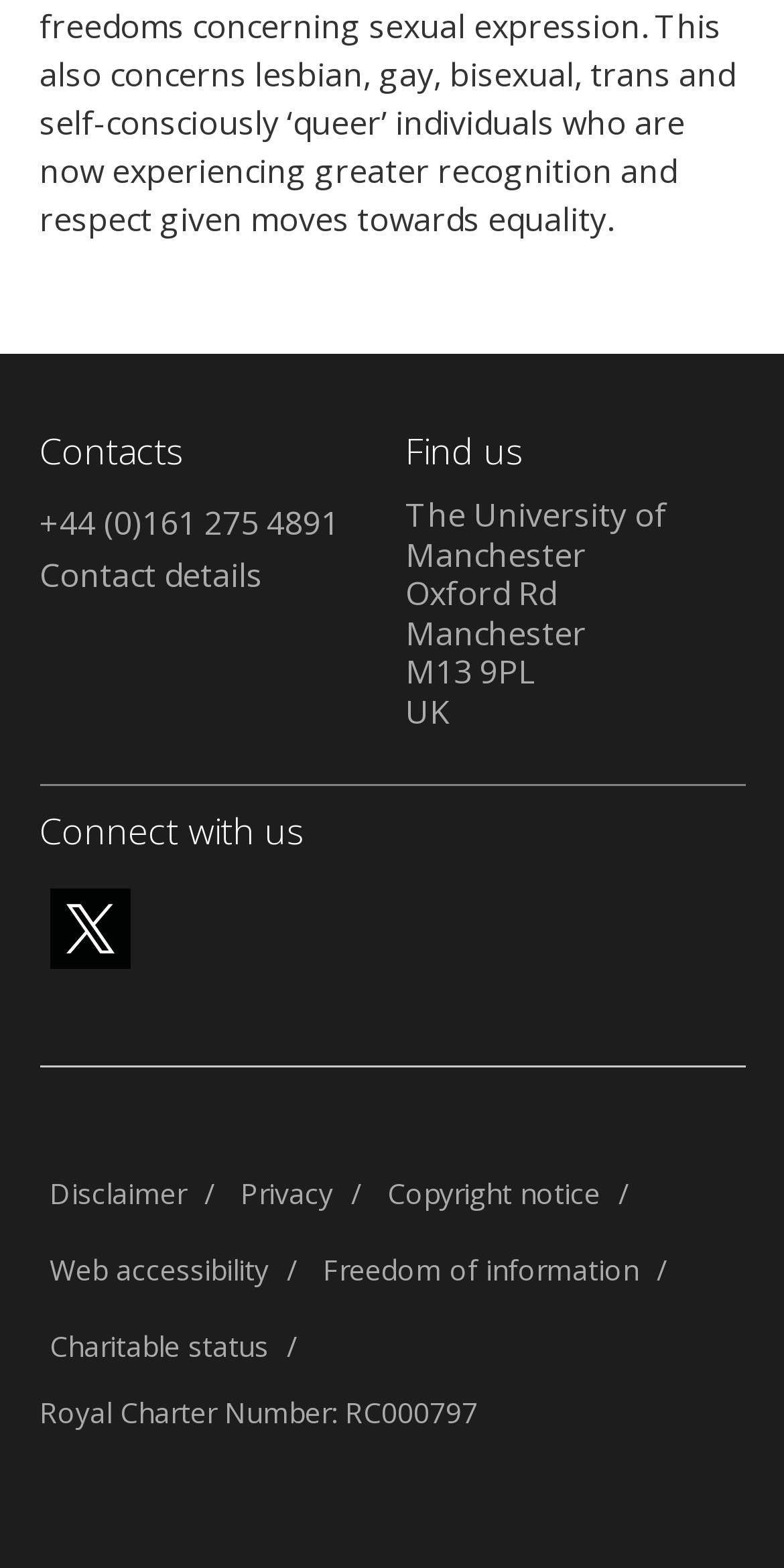Provide a one-word or short-phrase response to the question:
How many social media links are there?

1